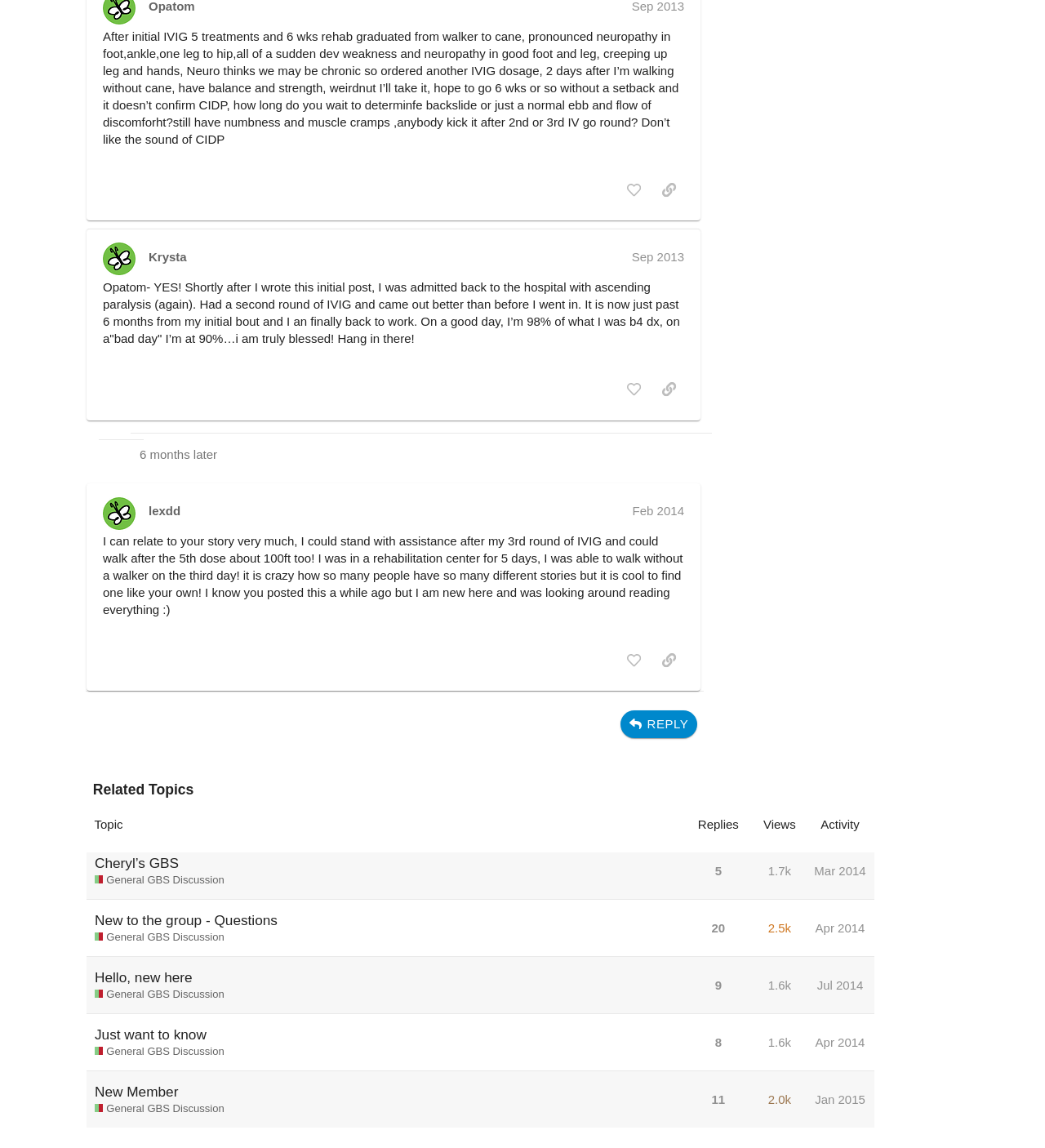Identify the bounding box coordinates for the UI element described as: "11".

[0.677, 0.942, 0.698, 0.974]